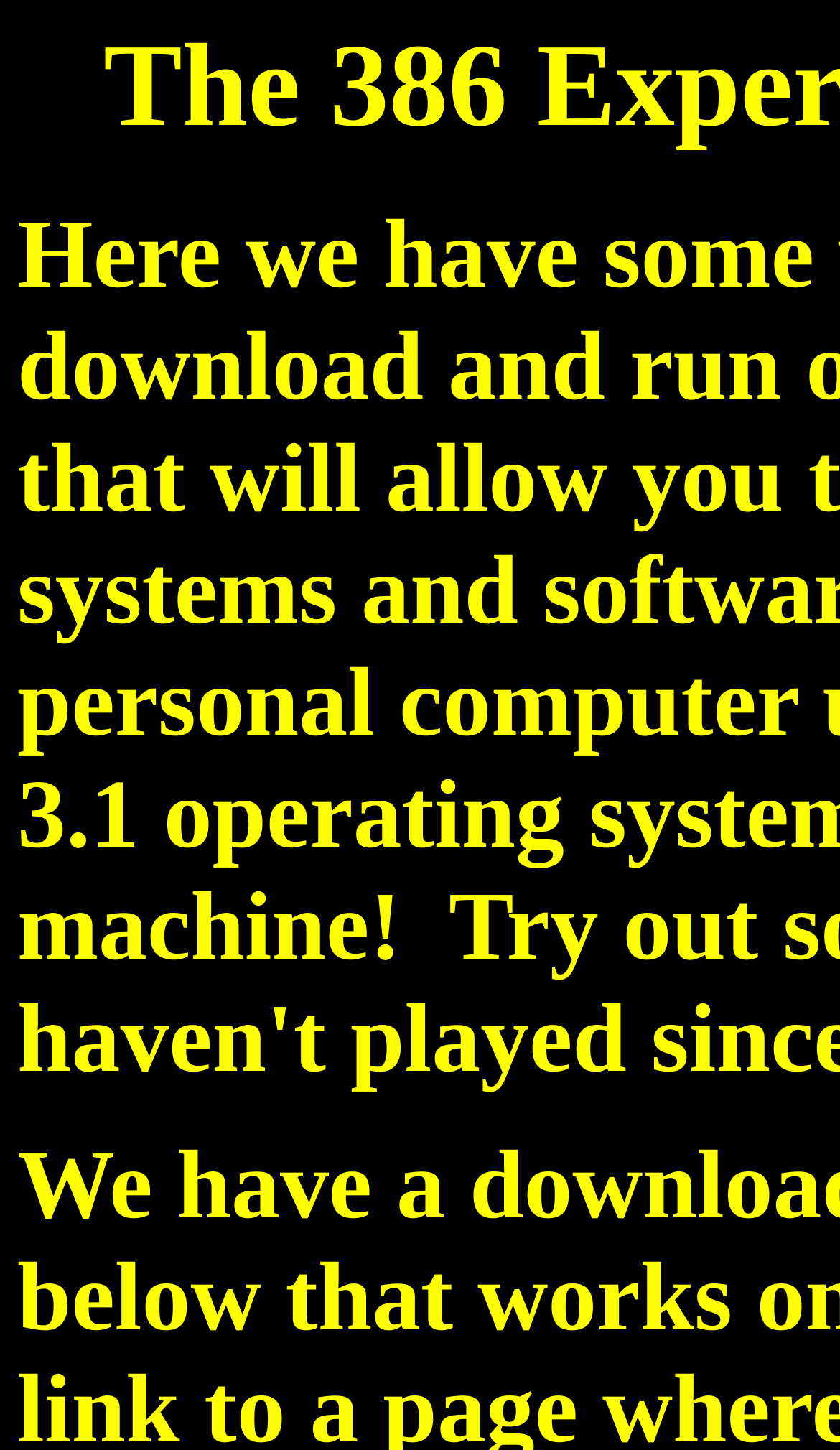Determine the title of the webpage and give its text content.

The 386 Experience Virtual Machines